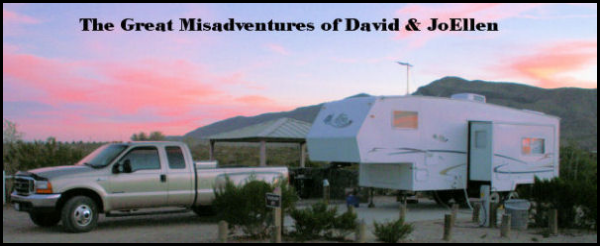Explain the image with as much detail as possible.

The image captures a serene evening scene showcasing a pickup truck parked next to a recreational trailer in a picturesque outdoor setting. The backdrop features rolling mountains, bathed in soft twilight hues of orange and pink, suggesting a tranquil sunset. Above the scene, the title reads "The Great Misadventures of David & JoEllen," hinting at a narrative filled with travel and exploration in nature. The setting likely represents a camping stop in their adventures, with the trailer providing a cozy base for their excursions. The overall ambiance evokes a sense of adventure and the joys of the great outdoors.